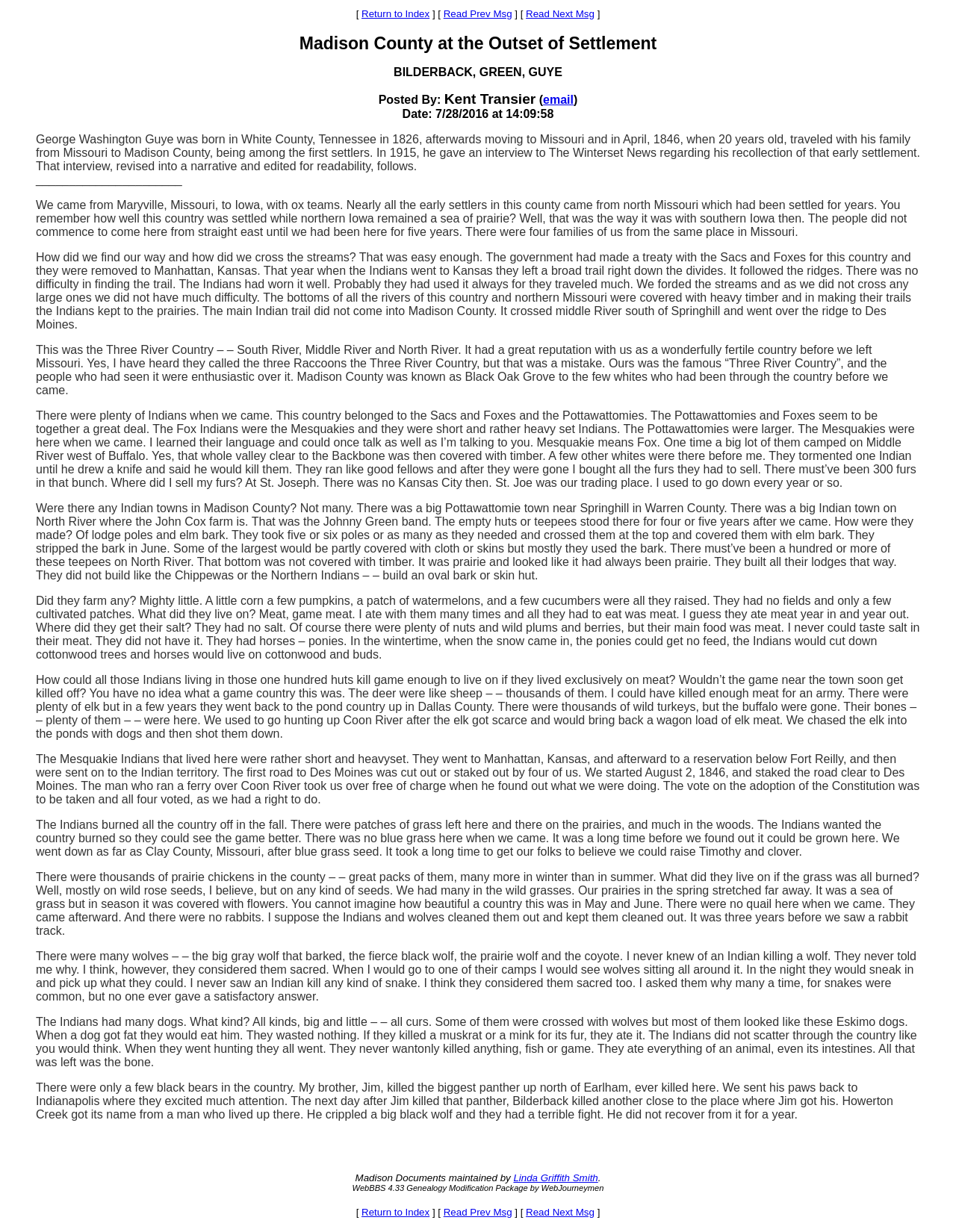Who posted the message? Observe the screenshot and provide a one-word or short phrase answer.

Kent Transier